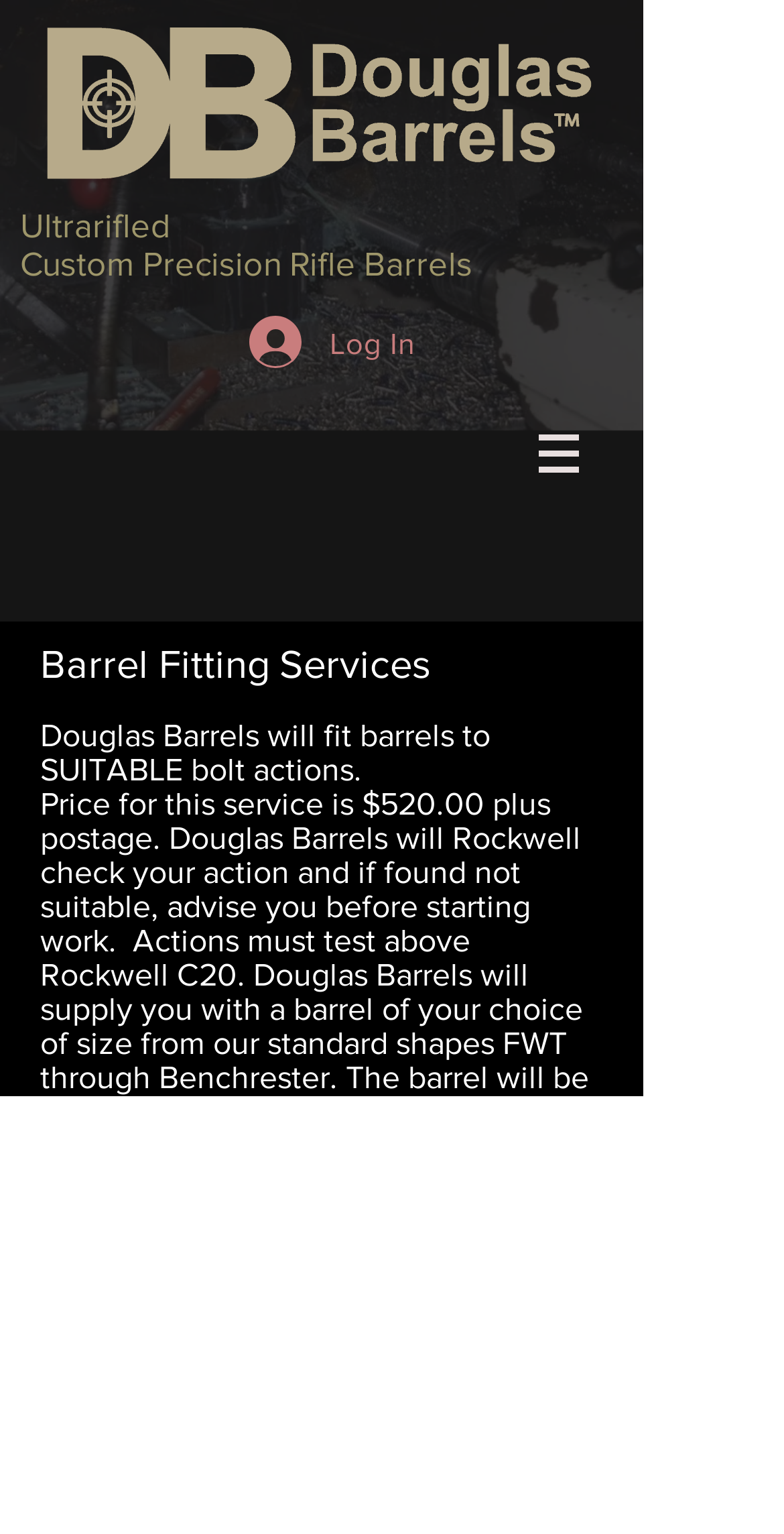Illustrate the webpage's structure and main components comprehensively.

The webpage is about Douglas Barrels, a company that offers custom rifle barrel fitting services. At the top left of the page, there is a link and an image with the company's name and slogan. Below this, there are two headings, "Ultrarifled" and "Custom Precision Rifle Barrels", which suggest the company's focus on high-quality rifle barrels.

On the top right, there is a "Log In" button with an accompanying image. Next to it, there is a navigation menu labeled "Site" with a dropdown menu button and an image.

The main content of the page is divided into sections. The first section has a heading "Barrel Fitting Services" and provides information about the company's services, including the price and what is included. The text explains that Douglas Barrels will fit barrels to suitable bolt actions, and the price for this service is $520.00 plus postage. The company will also Rockwell check the action and advise the customer if it's not suitable.

Below this section, there is another section that provides more details about the service, including the quality of the barrels and the workmanship. The text explains that the barrels will be supplied in the white, without bluing, and will be branded with the caliber, G.R. DOUGLAS, and XX premium grade stamp. Additionally, stainless barrels are available for an extra $75.

Overall, the webpage is focused on providing information about Douglas Barrels' custom rifle barrel fitting services, with a clear and concise layout that makes it easy to navigate and understand the services offered.